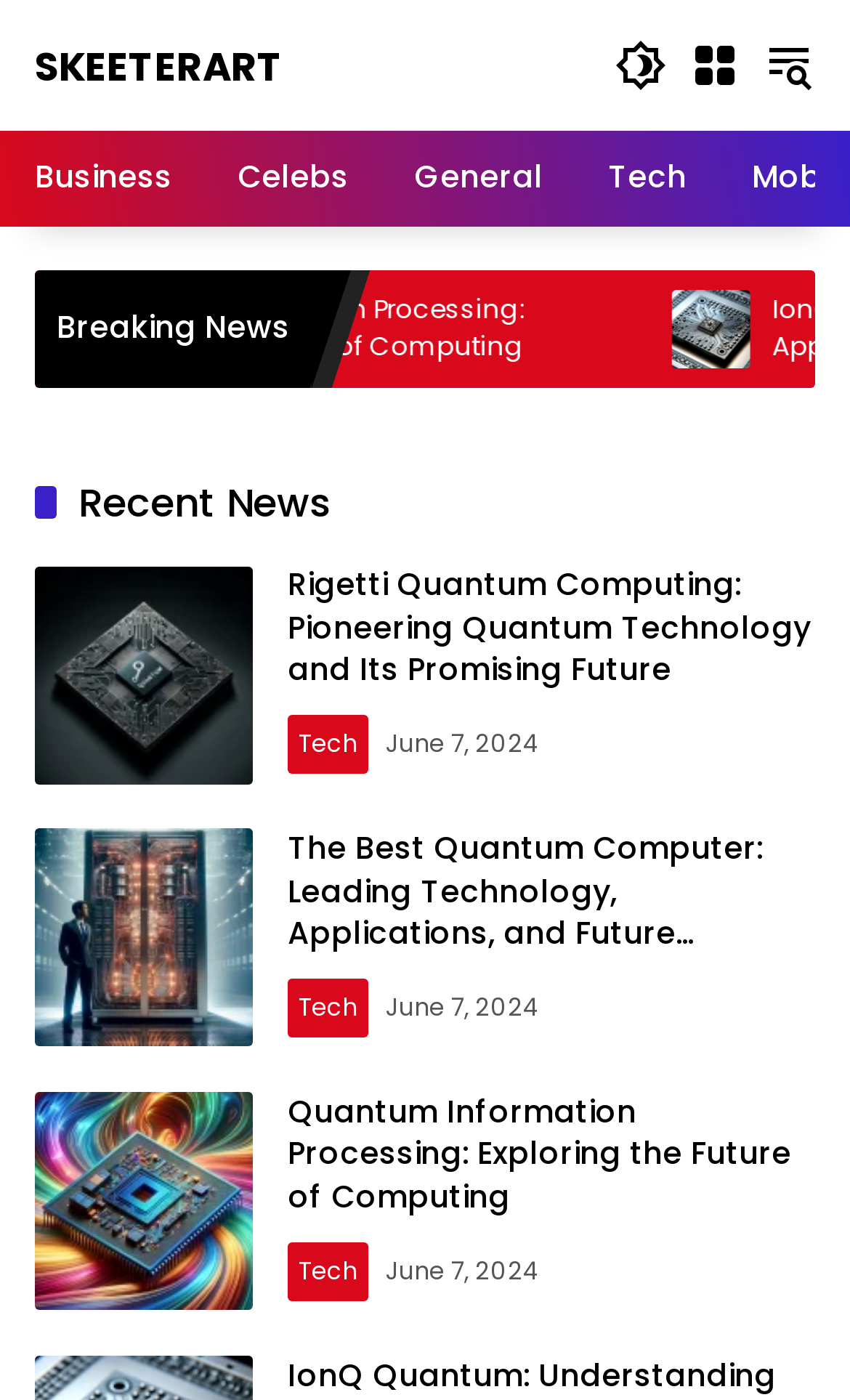Determine the bounding box coordinates of the target area to click to execute the following instruction: "Click on Dark Mode."

[0.723, 0.028, 0.785, 0.065]